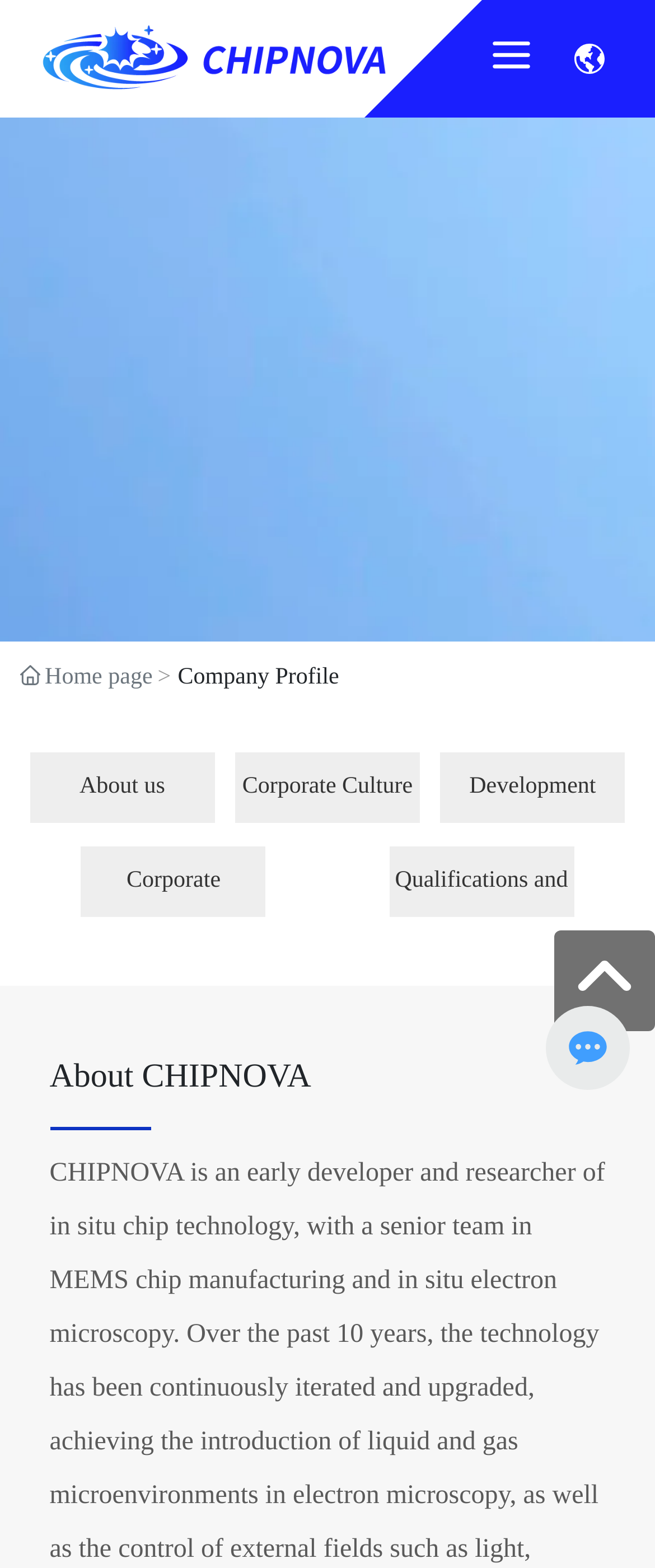Please locate the bounding box coordinates of the element that should be clicked to complete the given instruction: "Visit LinkedIn".

None